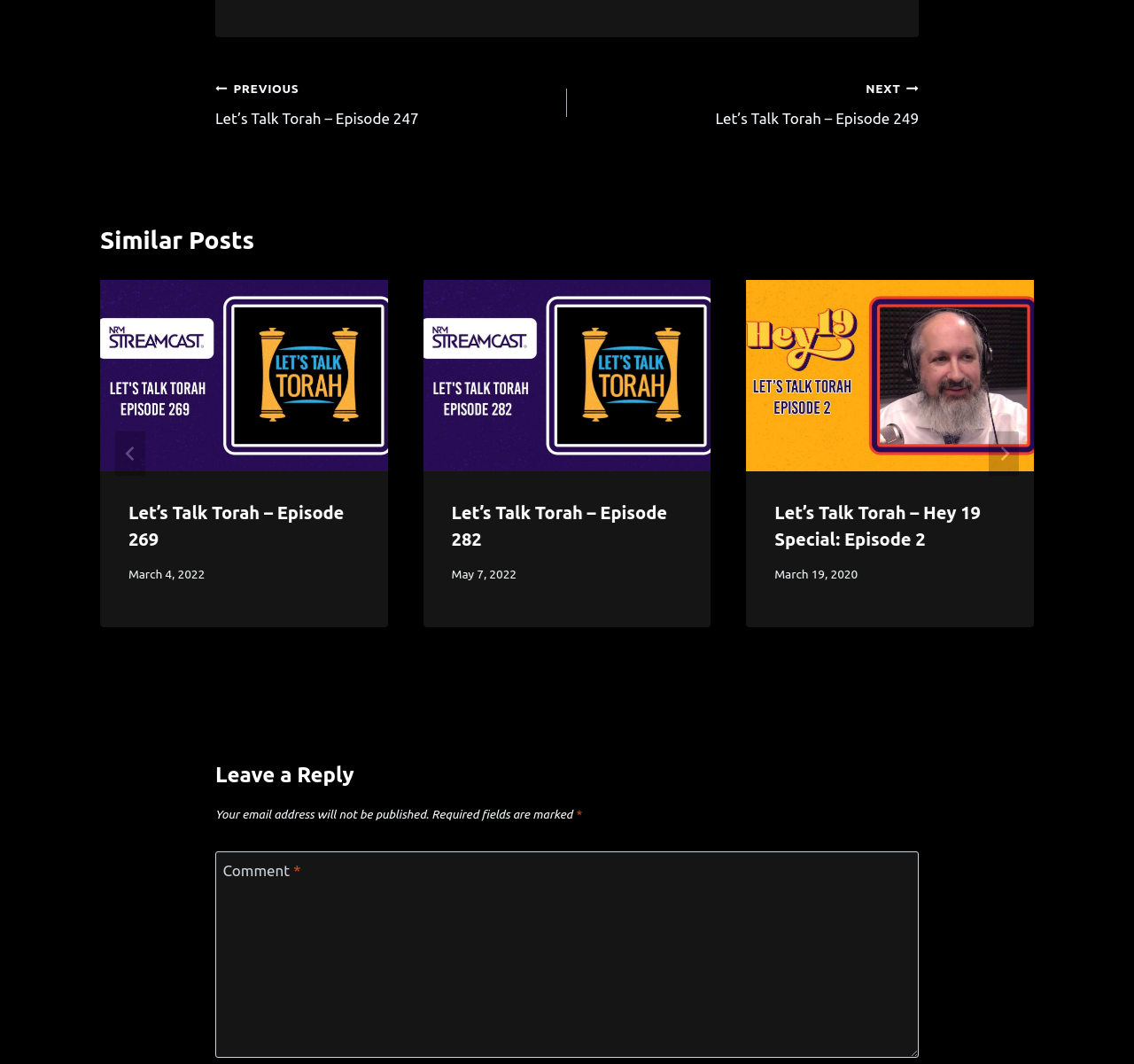How many navigation links are there?
Using the image, provide a detailed and thorough answer to the question.

I found two link elements with the text 'PREVIOUS Let’s Talk Torah – Episode 247' and 'NEXT Let’s Talk Torah – Episode 249' inside the navigation element.